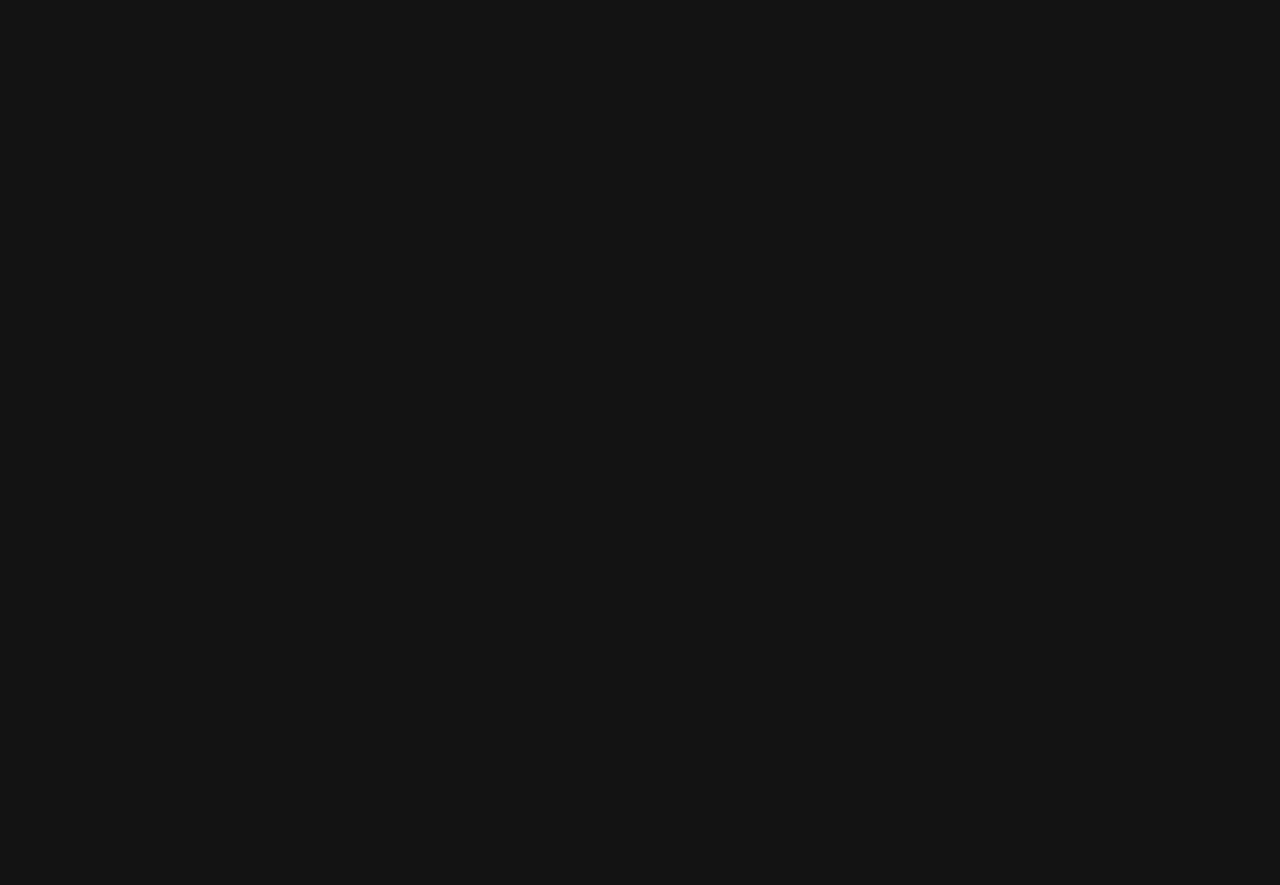Given the element description, predict the bounding box coordinates in the format (top-left x, top-left y, bottom-right x, bottom-right y). Make sure all values are between 0 and 1. Here is the element description: parent_node: Awwww! Sorry, little buddy!

[0.109, 0.58, 0.43, 0.943]